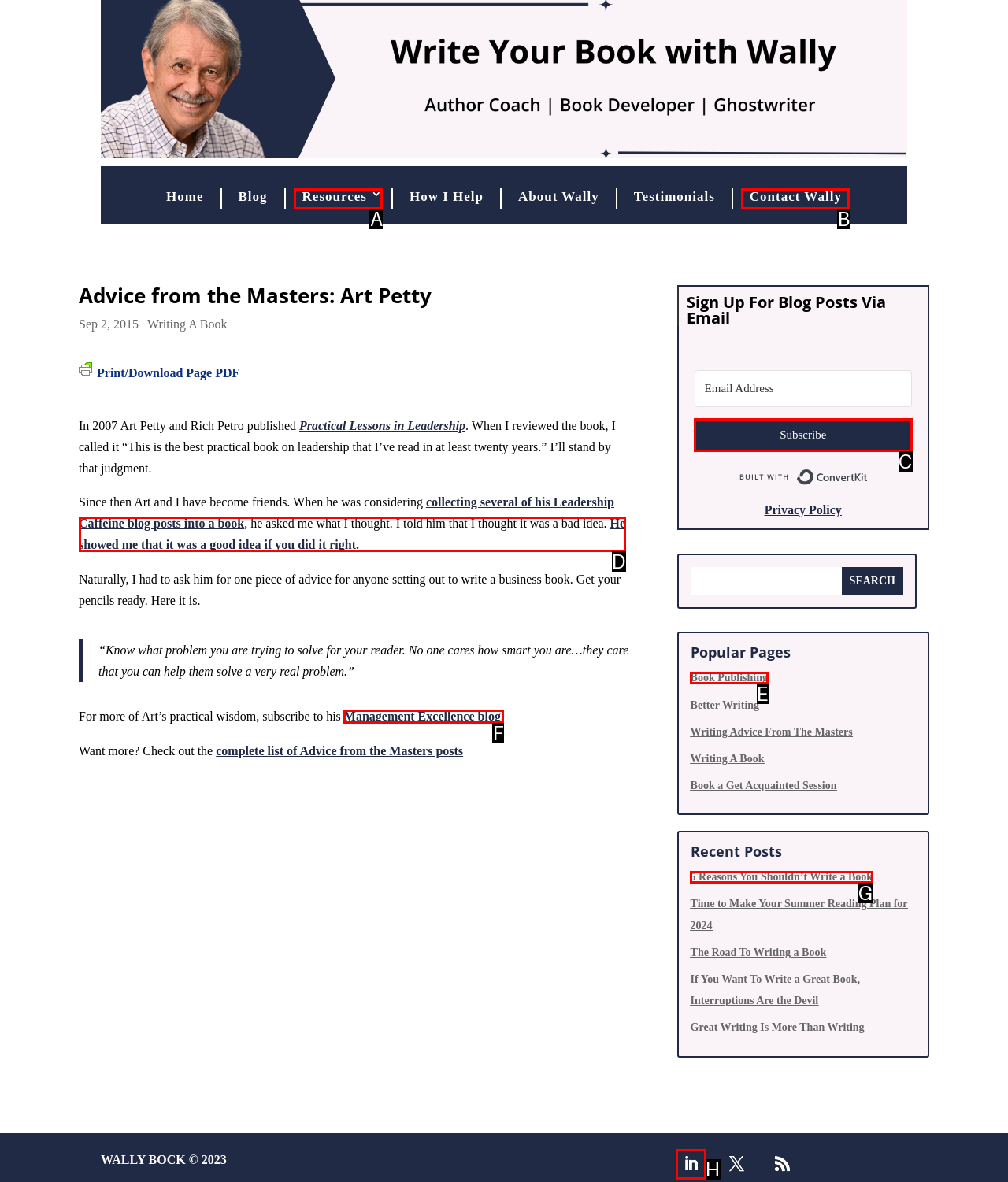For the task: Subscribe to the blog via email, tell me the letter of the option you should click. Answer with the letter alone.

C